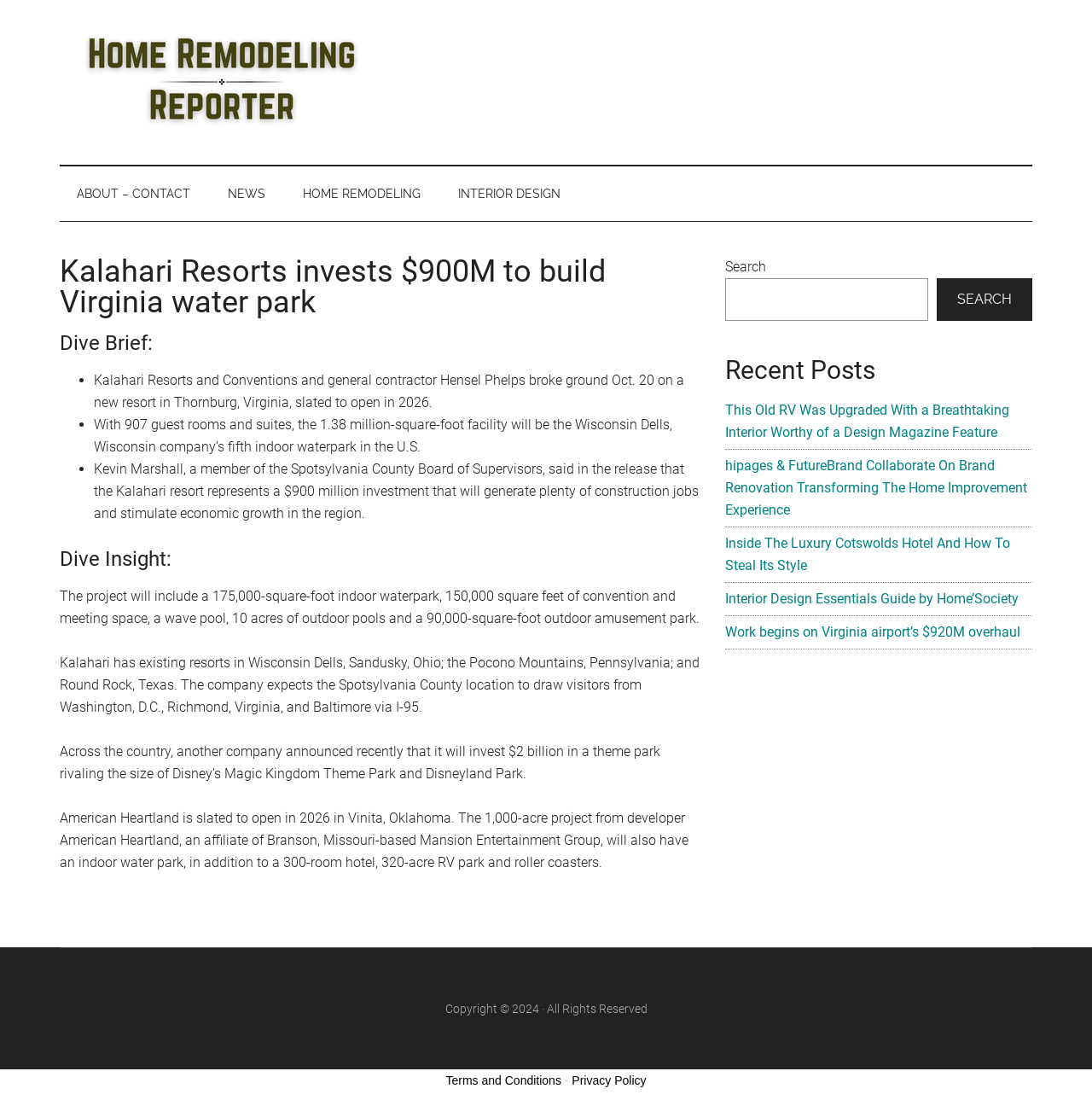What is the name of the company developing a theme park rivaling the size of Disney’s Magic Kingdom Theme Park and Disneyland Park?
Relying on the image, give a concise answer in one word or a brief phrase.

American Heartland